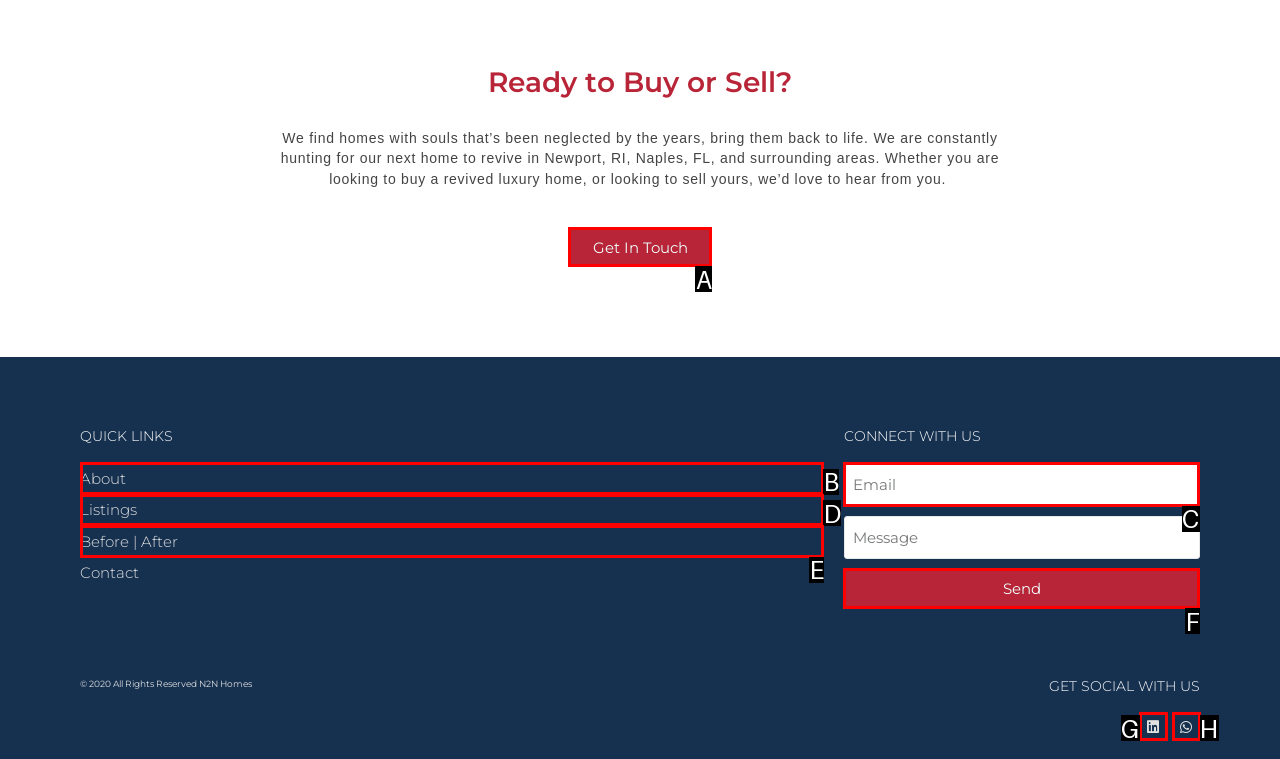Identify the letter of the correct UI element to fulfill the task: Enter email from the given options in the screenshot.

C